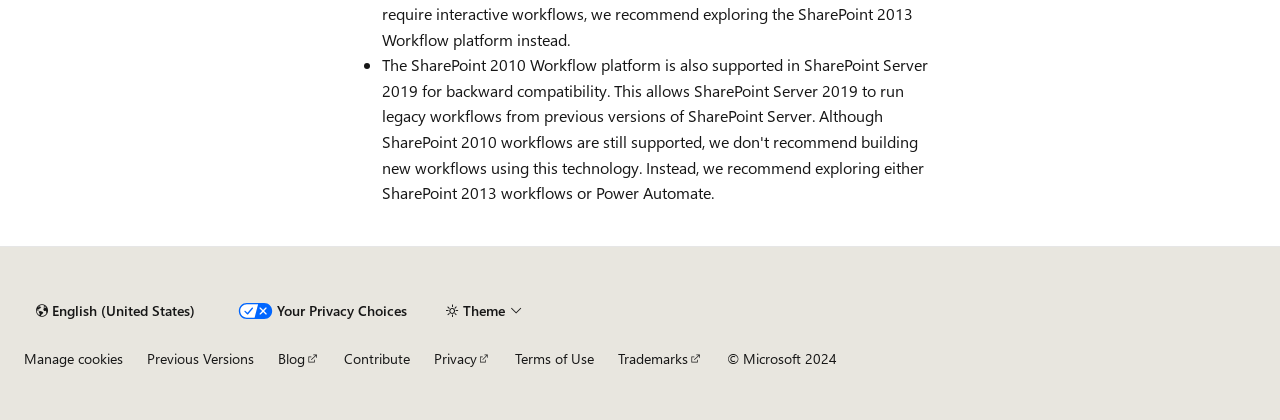Using the webpage screenshot, find the UI element described by Update Workflow in SharePoint Server. Provide the bounding box coordinates in the format (top-left x, top-left y, bottom-right x, bottom-right y), ensuring all values are floating point numbers between 0 and 1.

[0.044, 0.726, 0.231, 0.857]